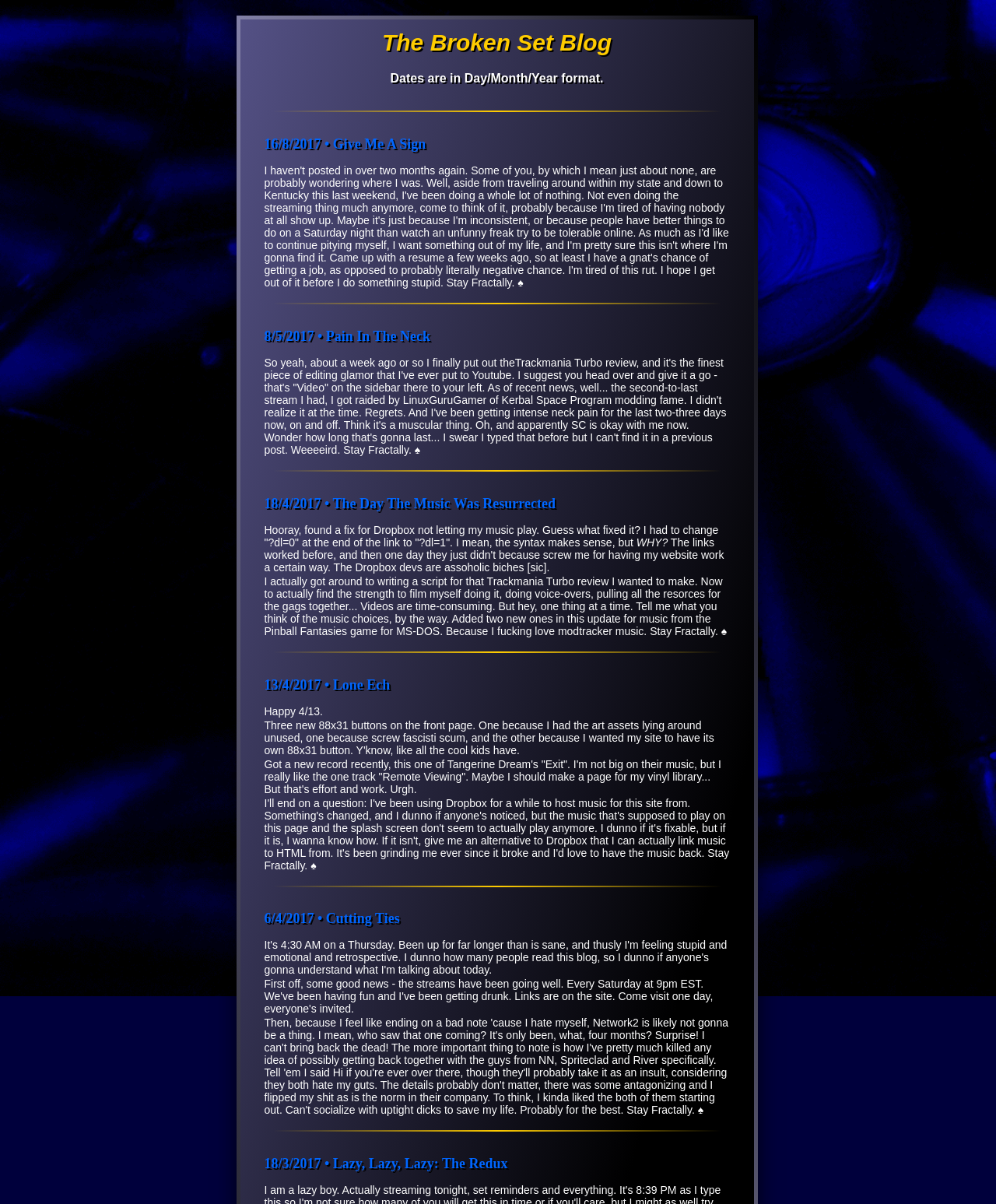Refer to the image and provide an in-depth answer to the question: 
What is the author's current activity on Saturdays?

The author's current activity on Saturdays is streaming, as mentioned in the blog post '6/4/2017 • Cutting Ties', where the author says 'the streams have been going well. Every Saturday at 9pm EST'.